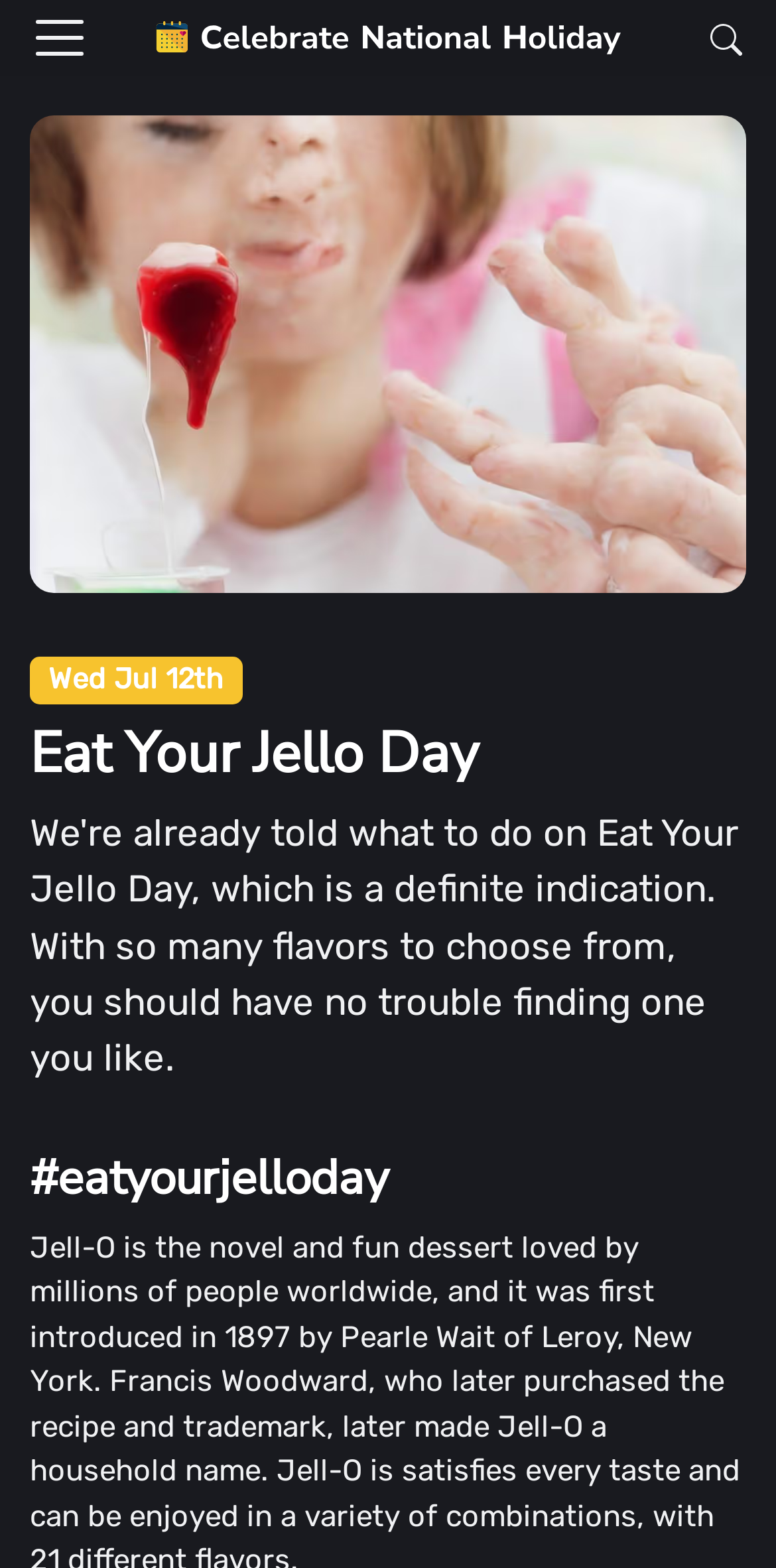What is the date of Eat Your Jello Day?
Please provide a comprehensive answer based on the visual information in the image.

I found the answer by looking at the link element 'Wed Jul 12th' which is a child of the root element 'Eat Your Jello Day'. This link element is likely indicating the date of the event.